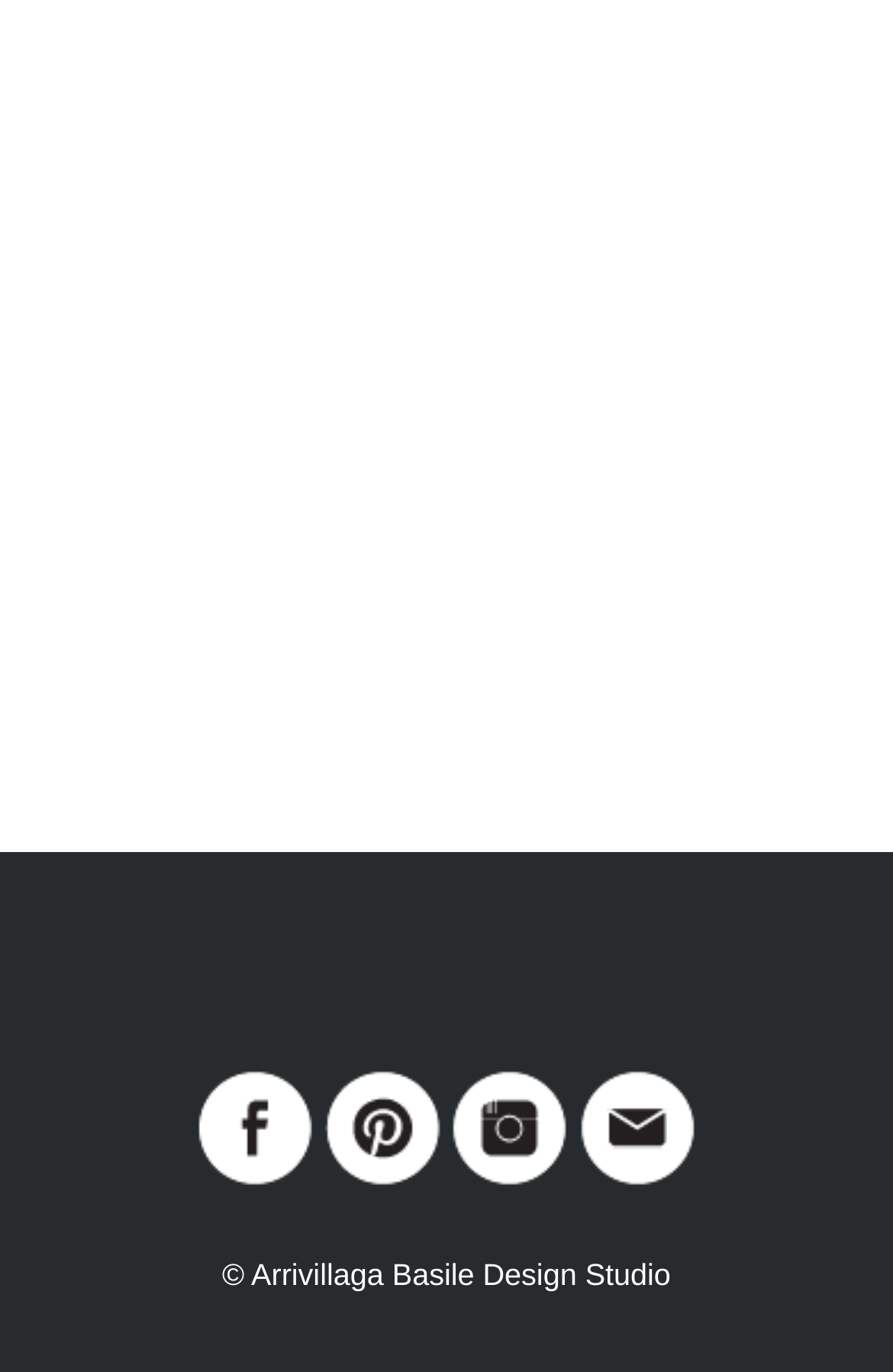For the given element description alt="Email" title="Email", determine the bounding box coordinates of the UI element. The coordinates should follow the format (top-left x, top-left y, bottom-right x, bottom-right y) and be within the range of 0 to 1.

[0.648, 0.843, 0.779, 0.871]